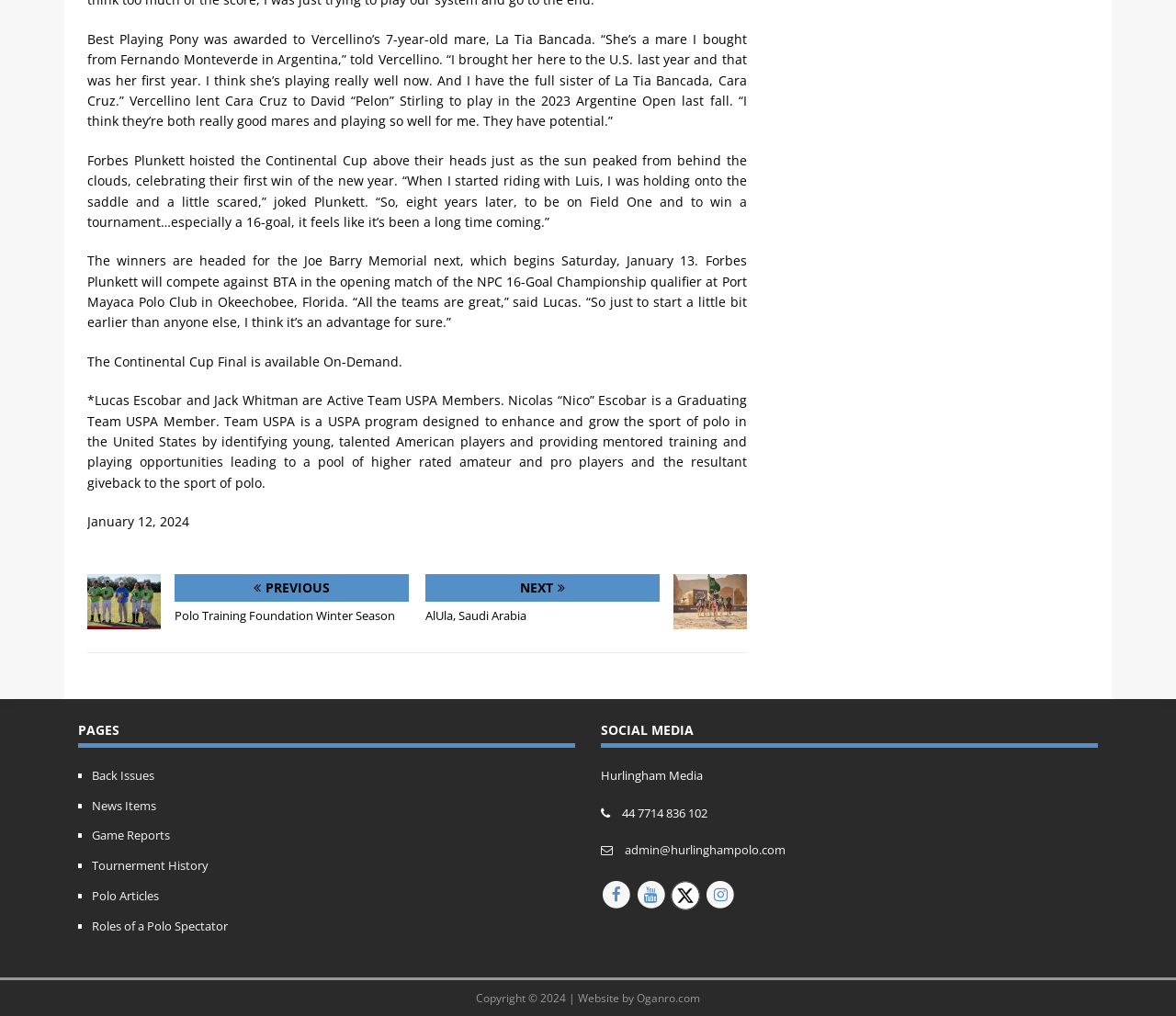What is the name of the mare awarded Best Playing Pony?
Analyze the screenshot and provide a detailed answer to the question.

The answer can be found in the first paragraph of the webpage, where it is mentioned that 'Best Playing Pony was awarded to Vercellino’s 7-year-old mare, La Tia Bancada.'